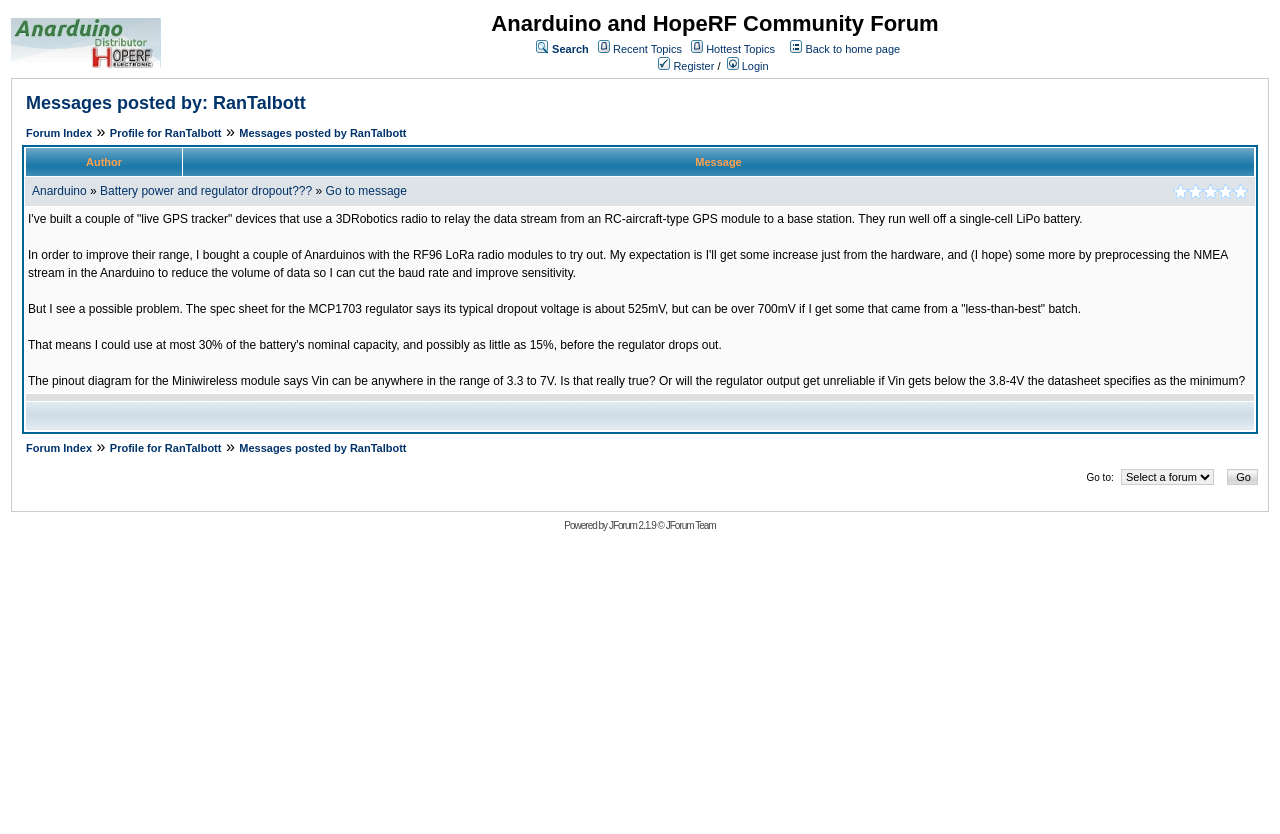Using the provided element description: "Battery power and regulator dropout???", identify the bounding box coordinates. The coordinates should be four floats between 0 and 1 in the order [left, top, right, bottom].

[0.078, 0.221, 0.244, 0.238]